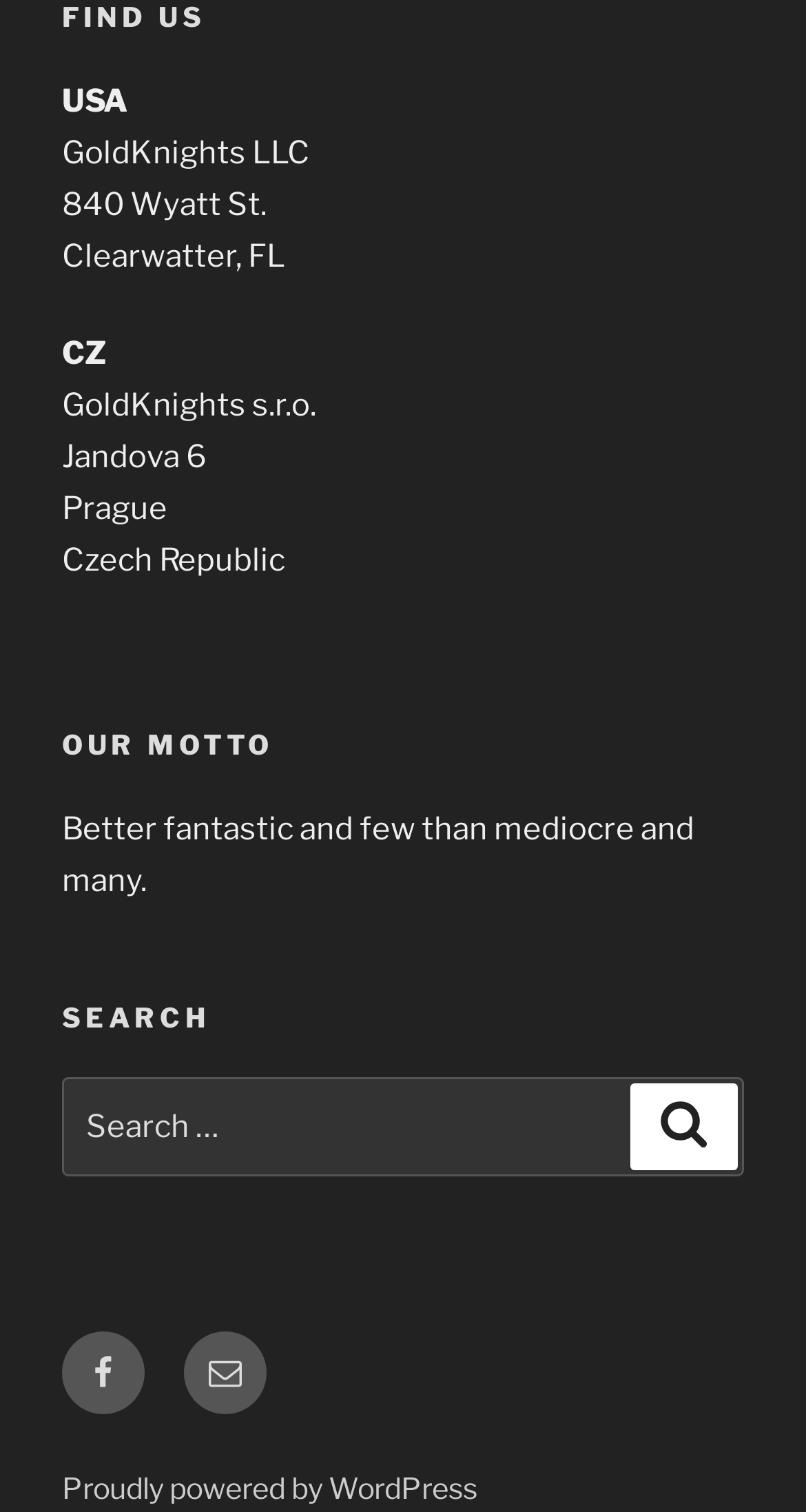Find the bounding box coordinates corresponding to the UI element with the description: "aria-label="Grey Vimeo Icon"". The coordinates should be formatted as [left, top, right, bottom], with values as floats between 0 and 1.

None